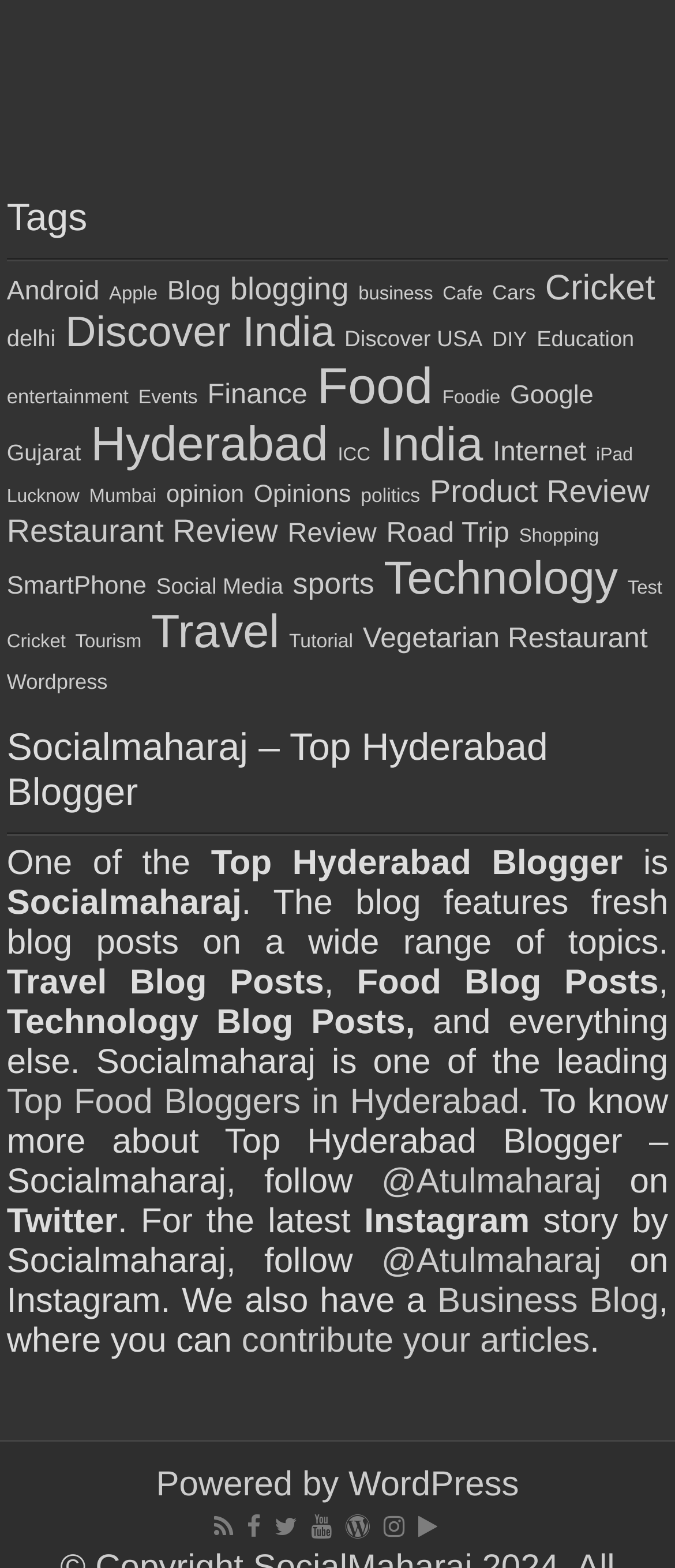Find the bounding box coordinates for the area that must be clicked to perform this action: "Click on the 'WordPress' link".

[0.516, 0.935, 0.769, 0.959]